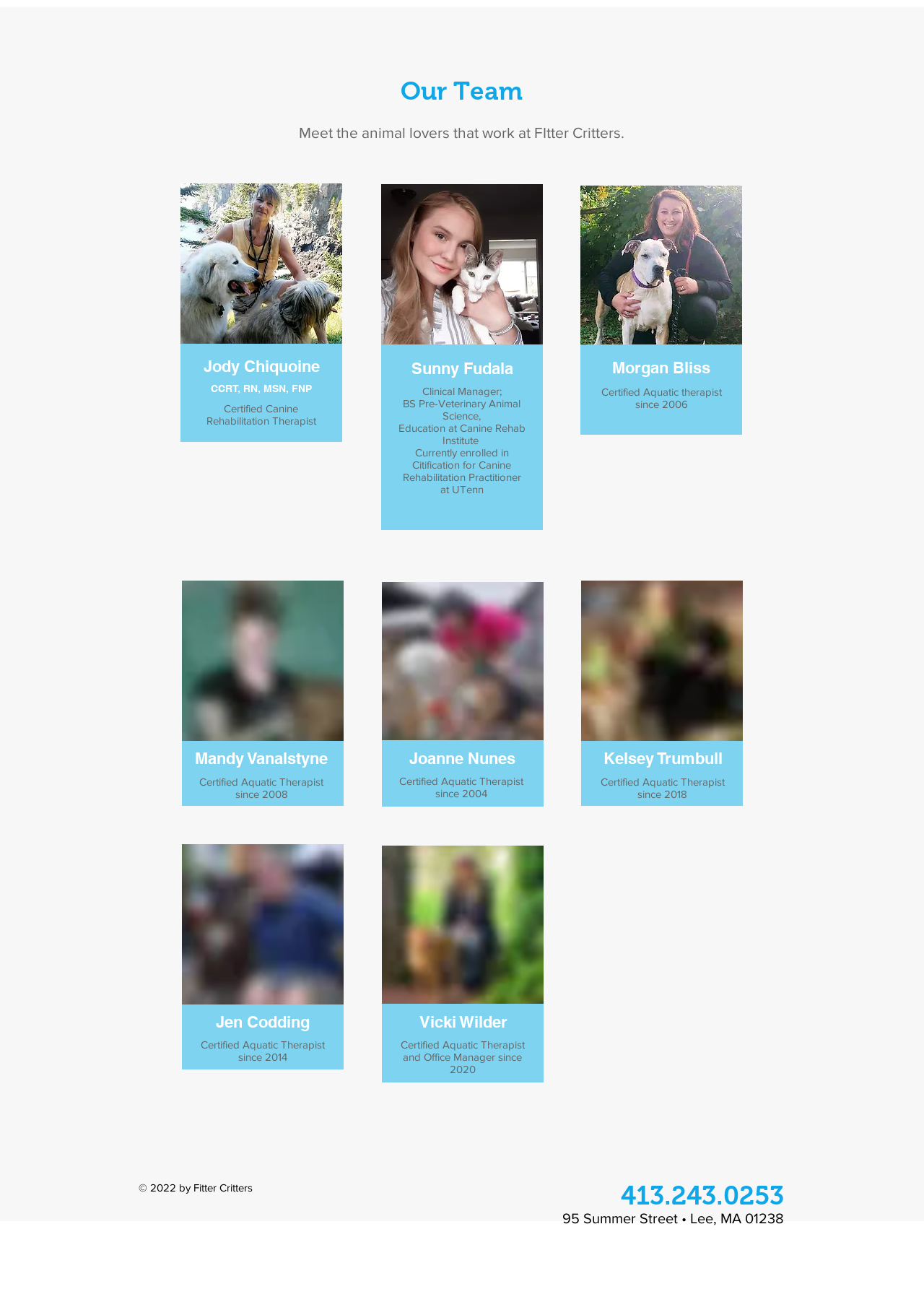Answer the question with a brief word or phrase:
What is the address of Fitter Critters?

95 Summer Street, Lee, MA 01238